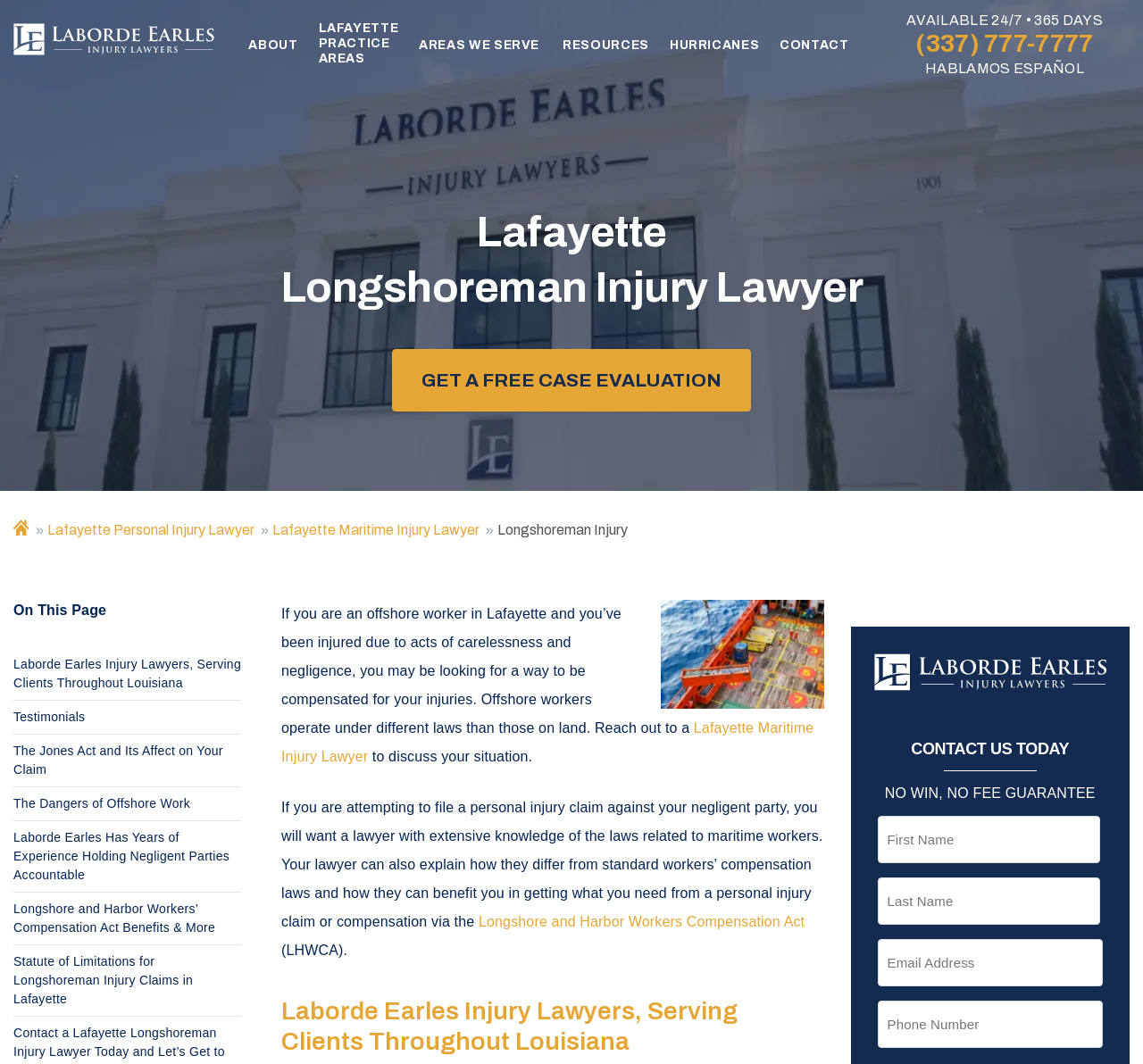What is the guarantee offered by Laborde Earles Injury Lawyers?
Use the information from the screenshot to give a comprehensive response to the question.

I found the guarantee by looking at the text 'NO WIN, NO FEE GUARANTEE' which is located at the bottom right corner of the webpage, above the contact form.